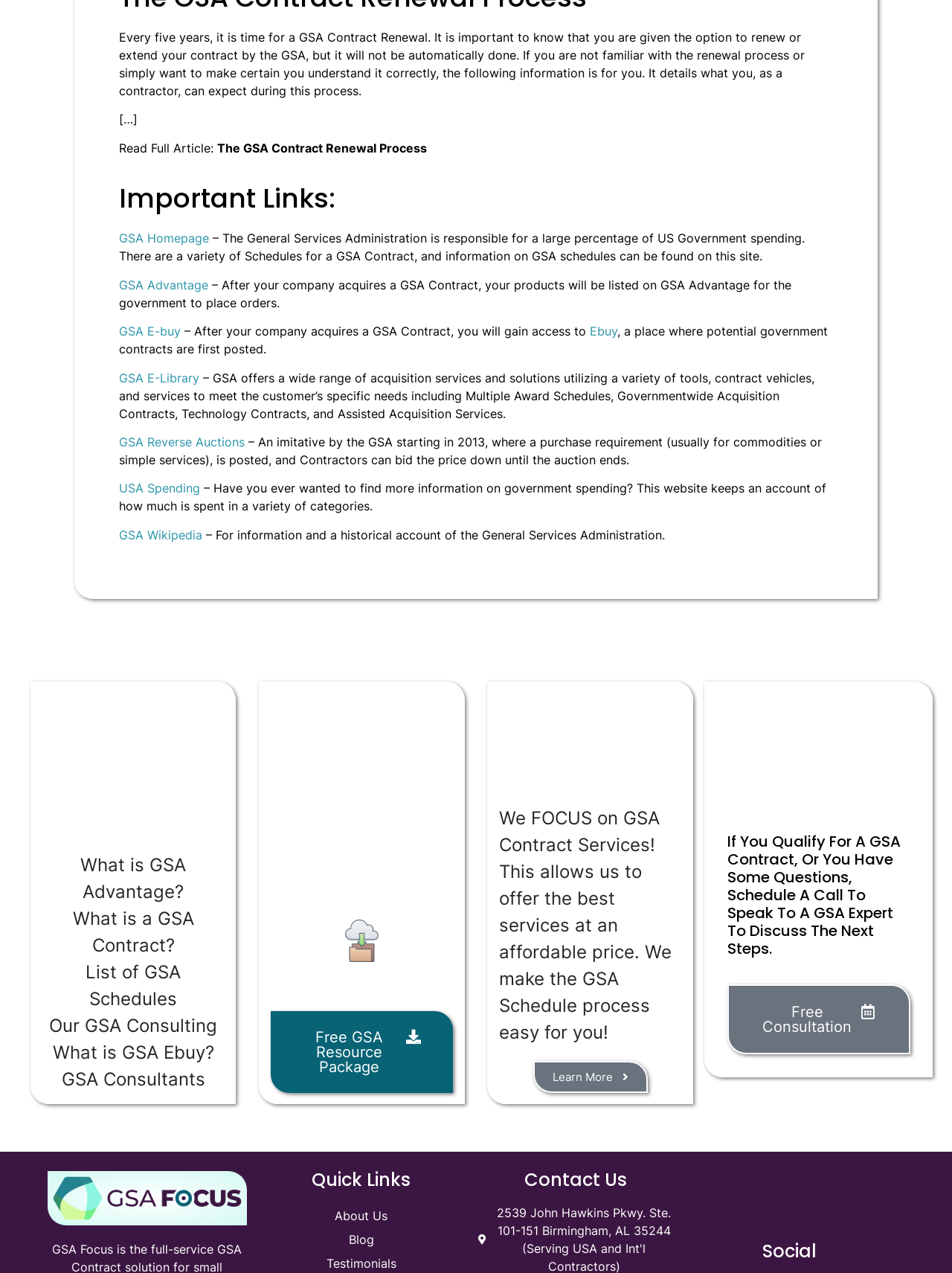Find the bounding box coordinates for the area that should be clicked to accomplish the instruction: "Read more about 'The GSA Contract Renewal Process'".

[0.228, 0.11, 0.448, 0.122]